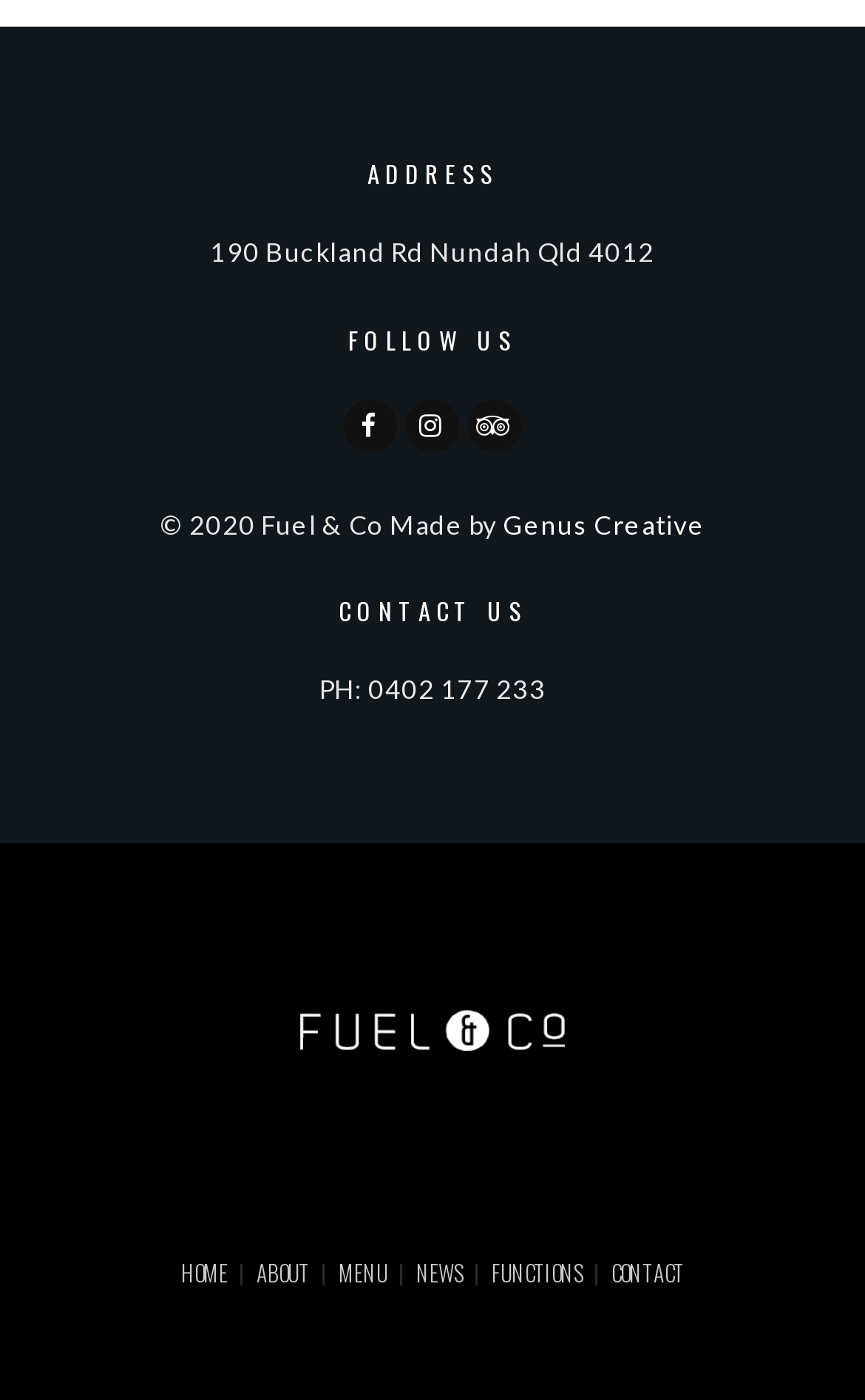Determine the bounding box coordinates for the element that should be clicked to follow this instruction: "View address". The coordinates should be given as four float numbers between 0 and 1, in the format [left, top, right, bottom].

[0.243, 0.168, 0.757, 0.19]